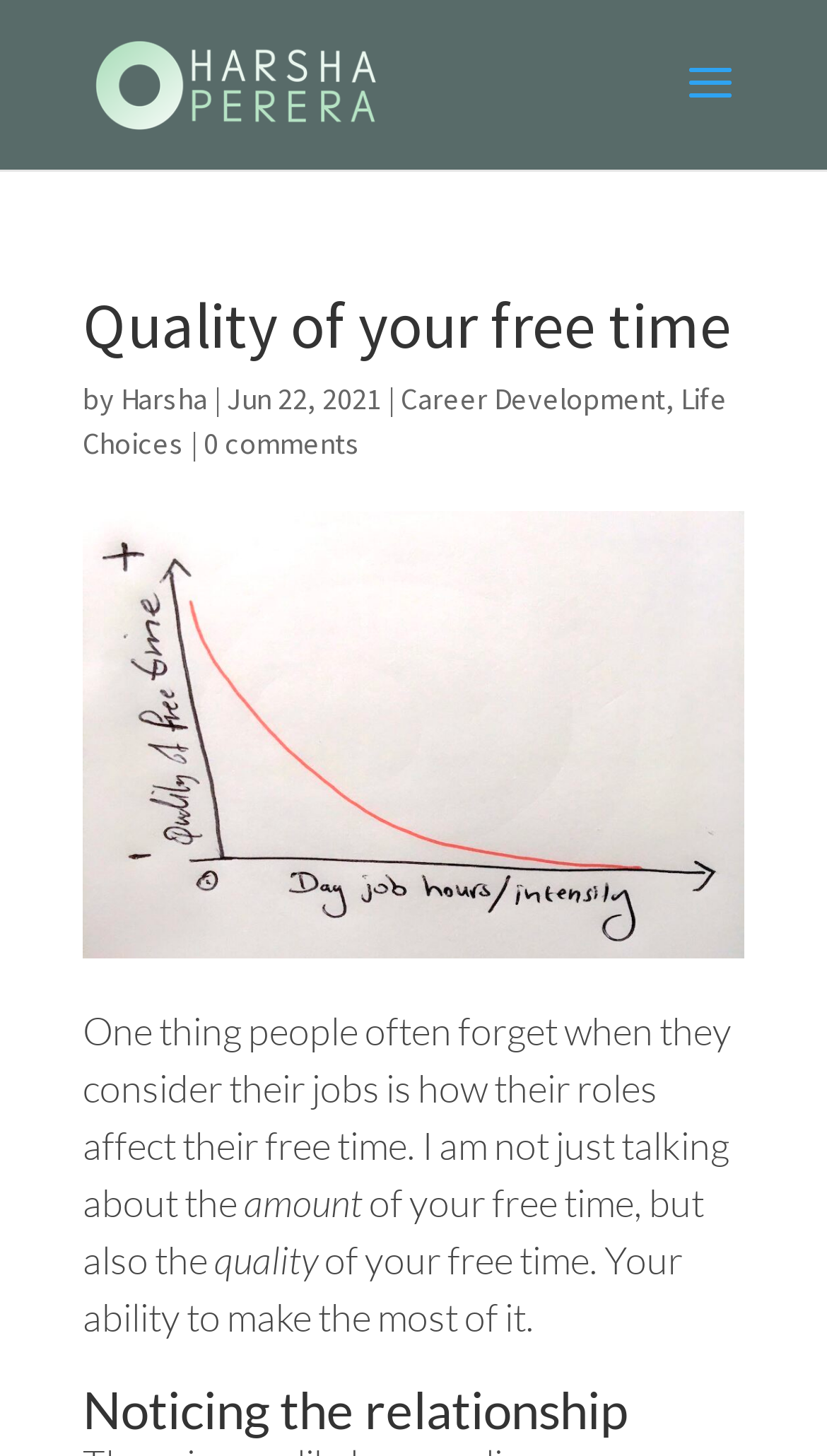Generate the text content of the main heading of the webpage.

Quality of your free time